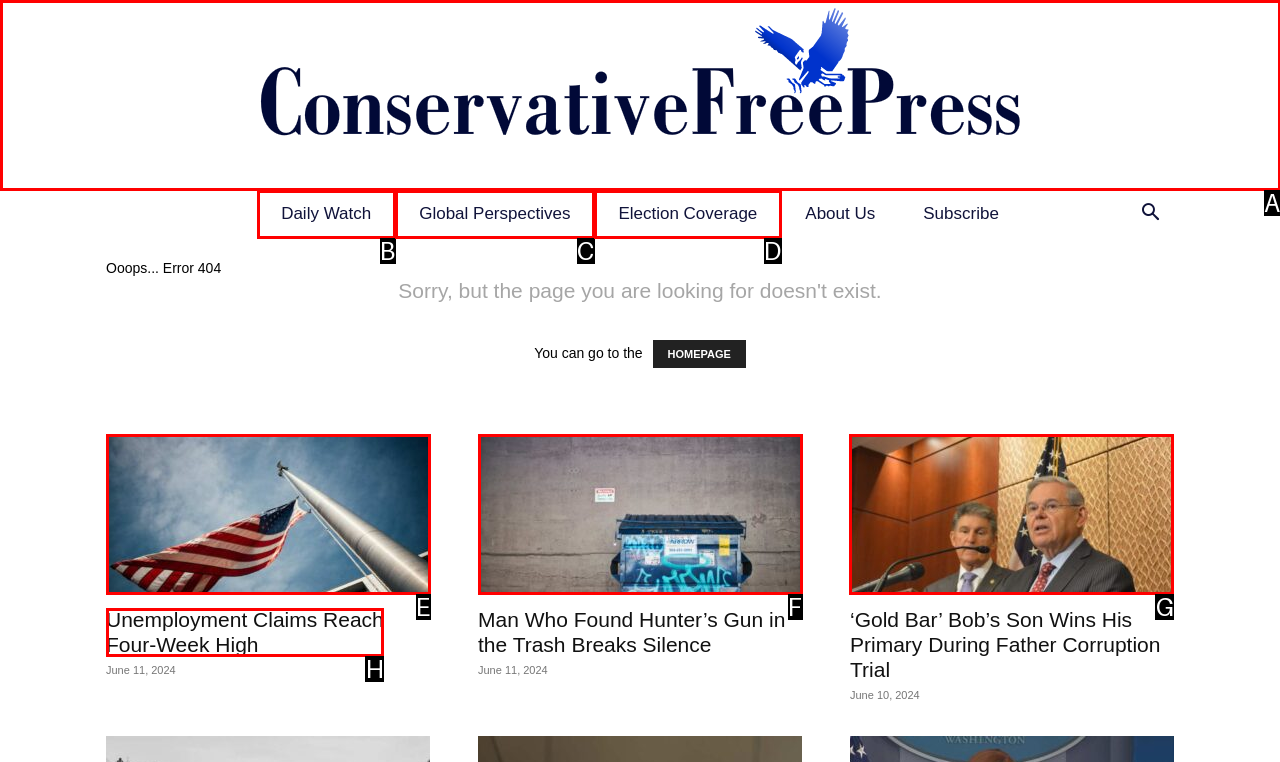For the task "read about gold bar bob's son", which option's letter should you click? Answer with the letter only.

G